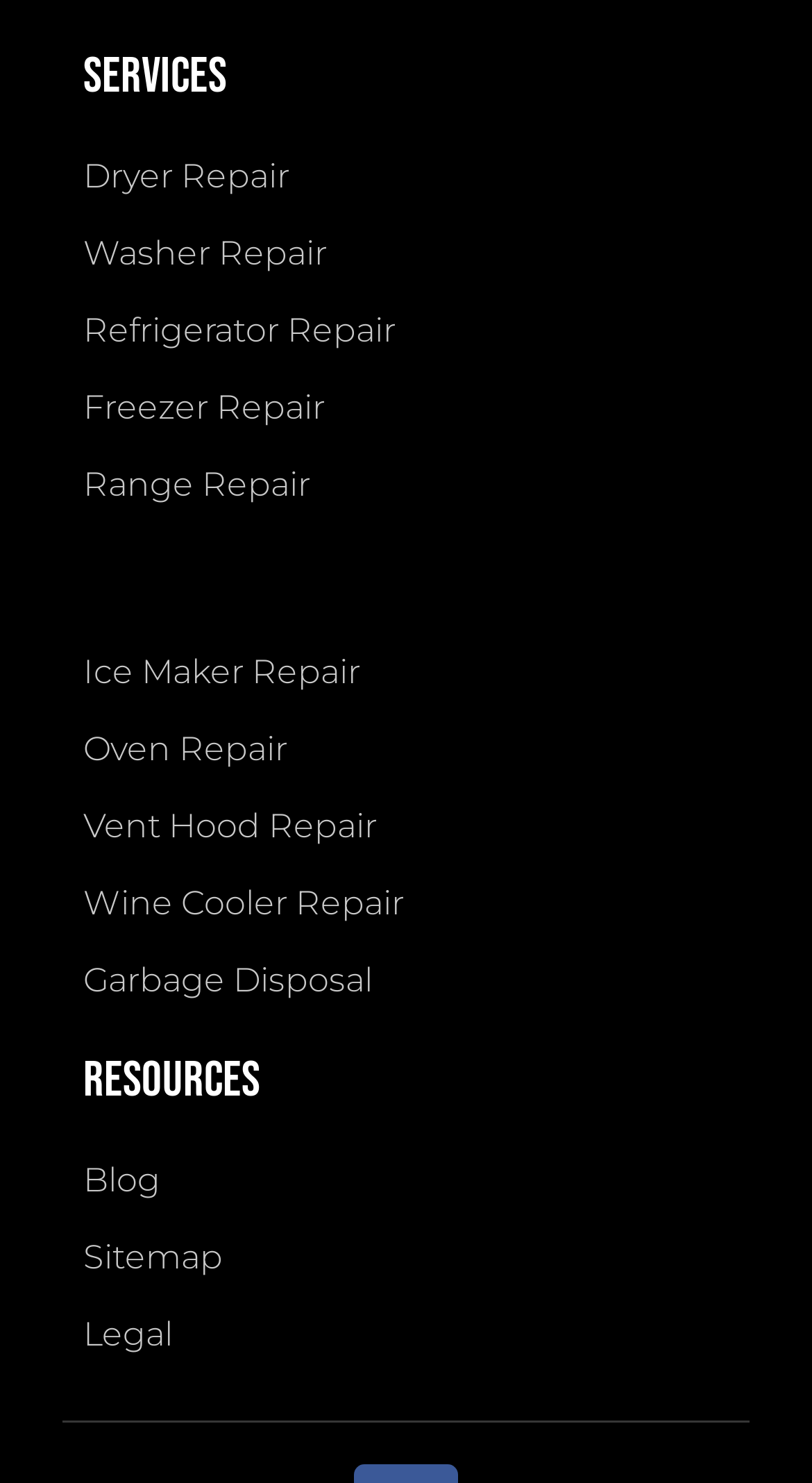Locate the bounding box coordinates of the segment that needs to be clicked to meet this instruction: "click on Blancpain Fifty Fathoms Quality Replica Watch".

None